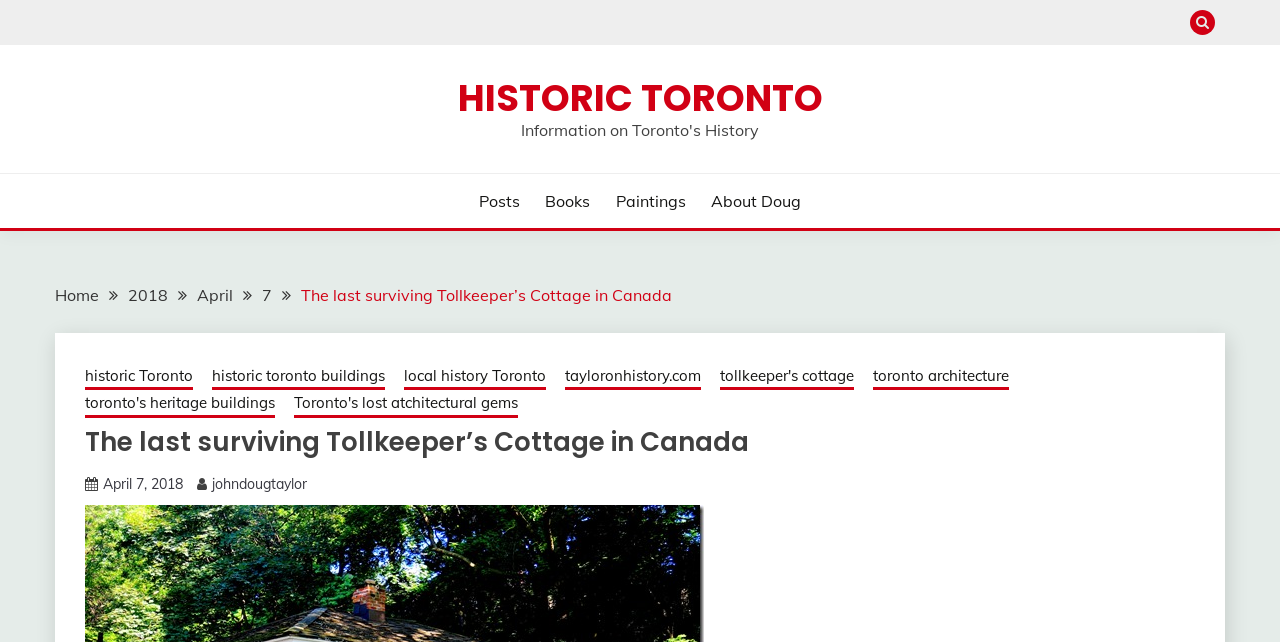Please study the image and answer the question comprehensively:
What is the date of the post?

The link 'April 7, 2018' and the time element '' suggest that the post was published on April 7, 2018.